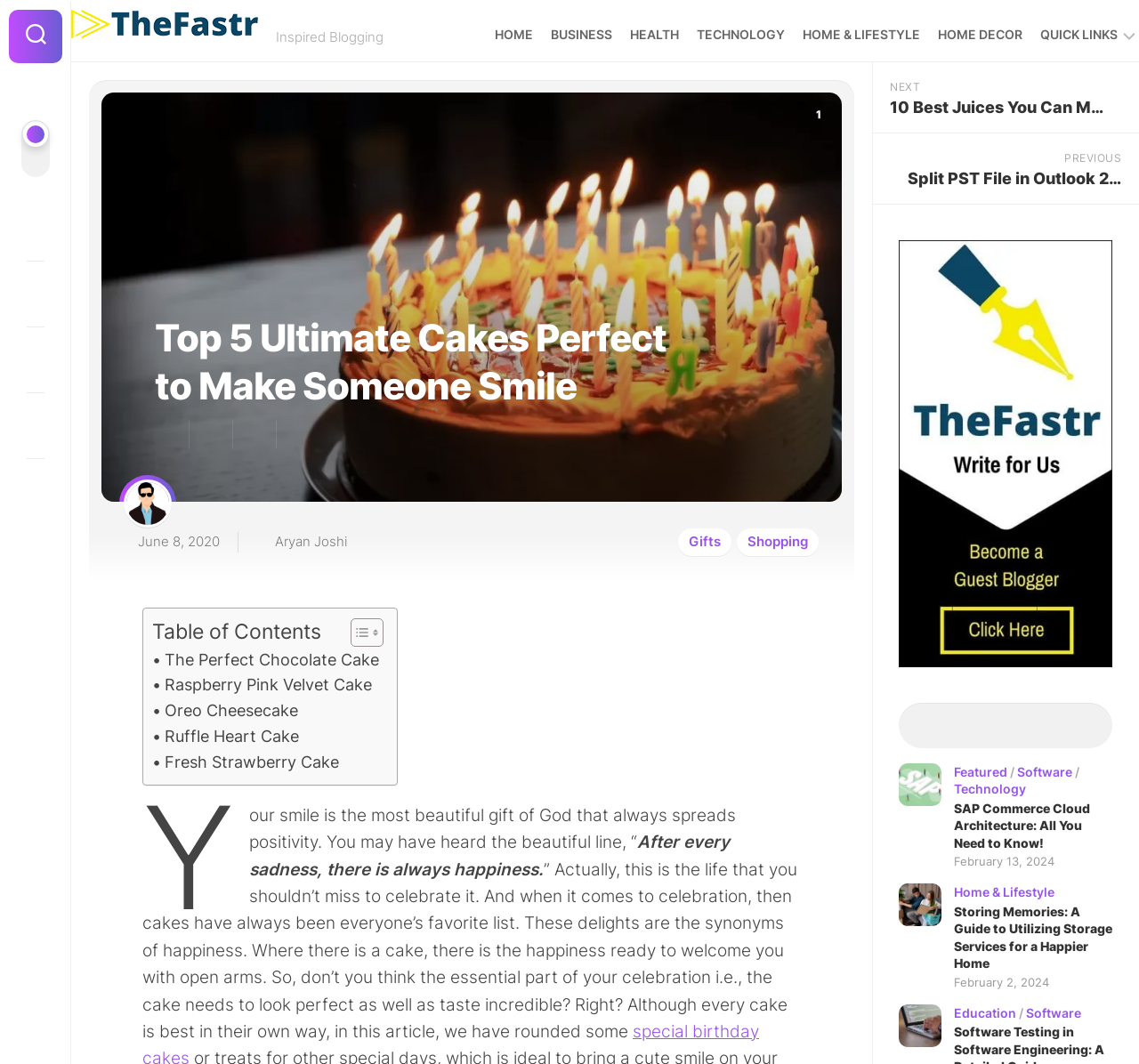Kindly determine the bounding box coordinates of the area that needs to be clicked to fulfill this instruction: "Click on the 'HOME' link".

[0.403, 0.024, 0.437, 0.041]